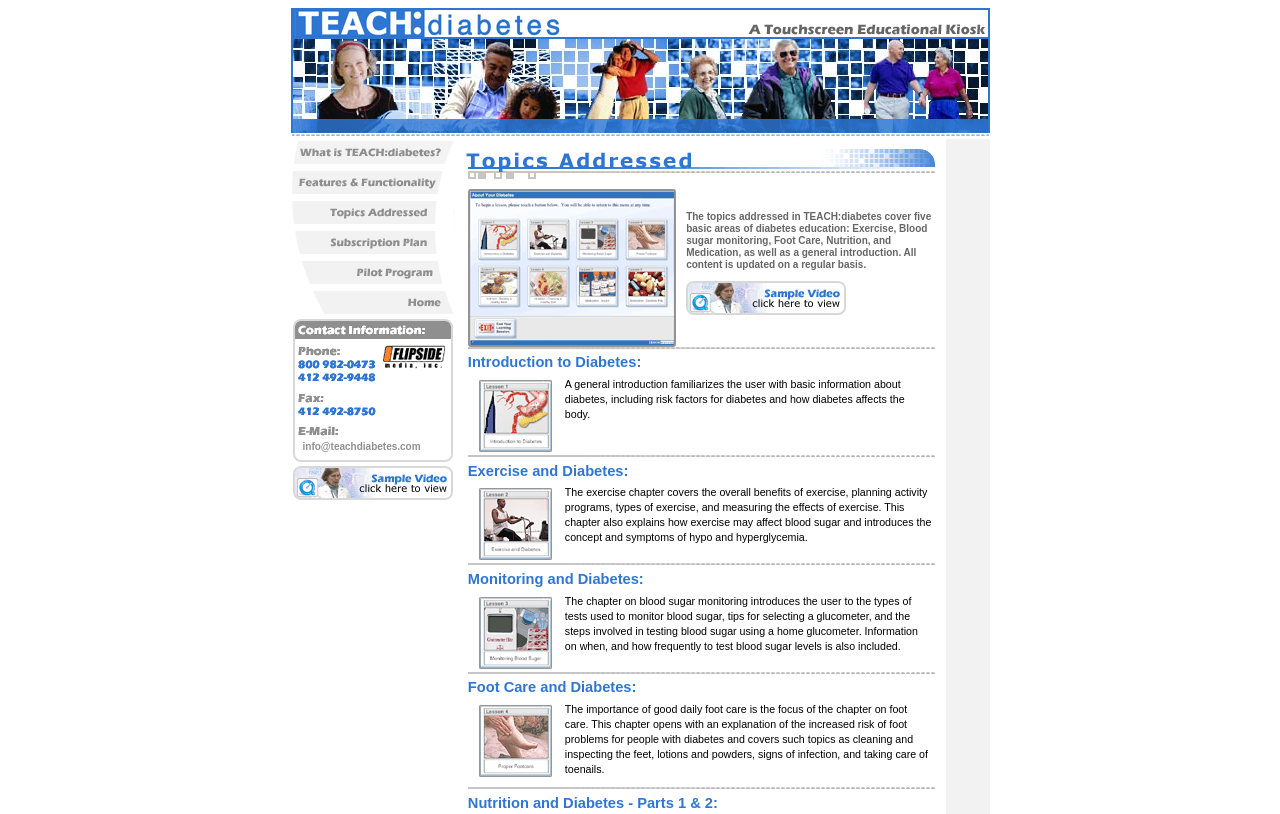What is the contact phone number of Flipside Media, Inc.?
Please provide a single word or phrase based on the screenshot.

(800)982-0473